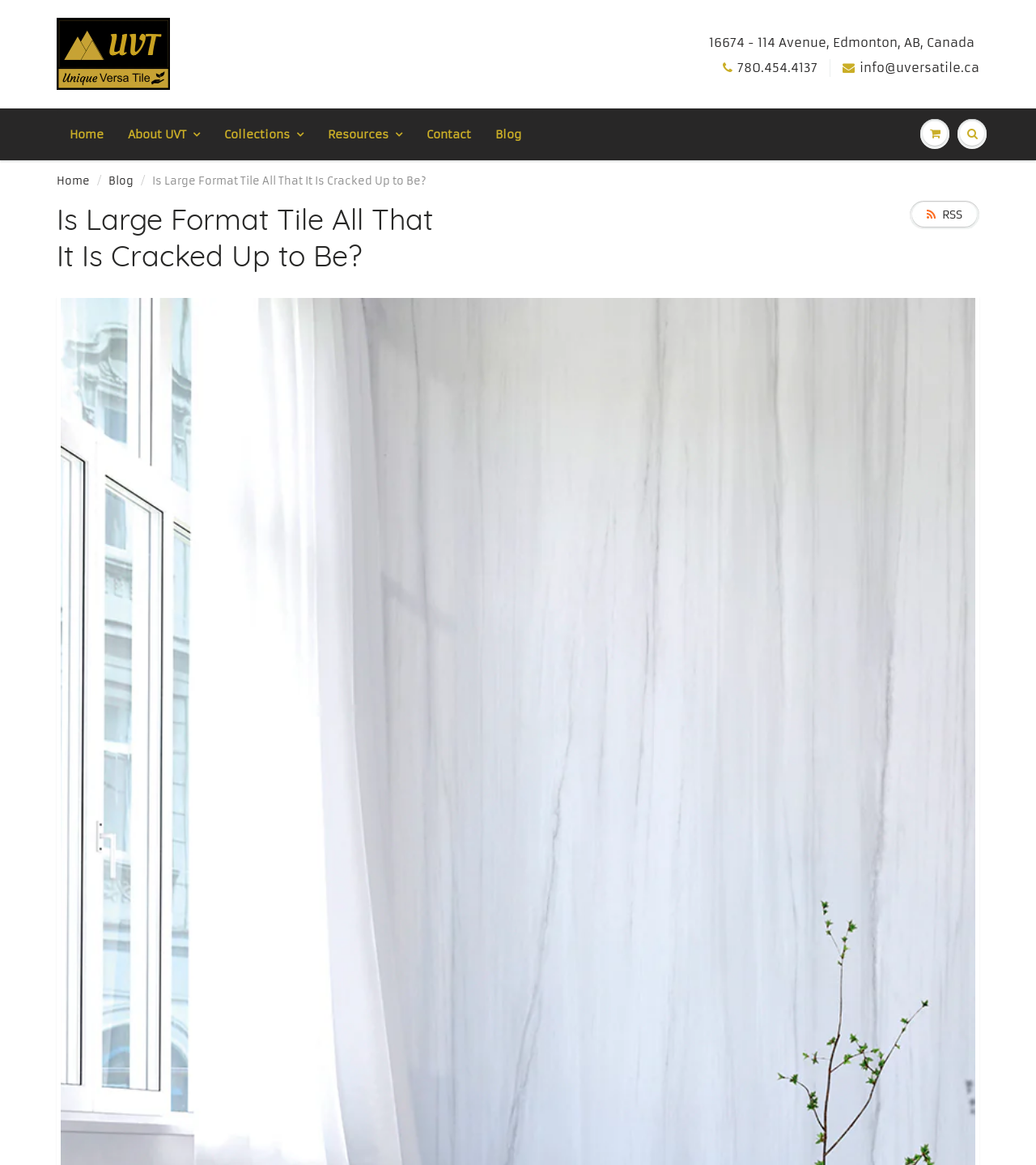Given the following UI element description: "alt="Unique Versatile"", find the bounding box coordinates in the webpage screenshot.

[0.055, 0.008, 0.176, 0.084]